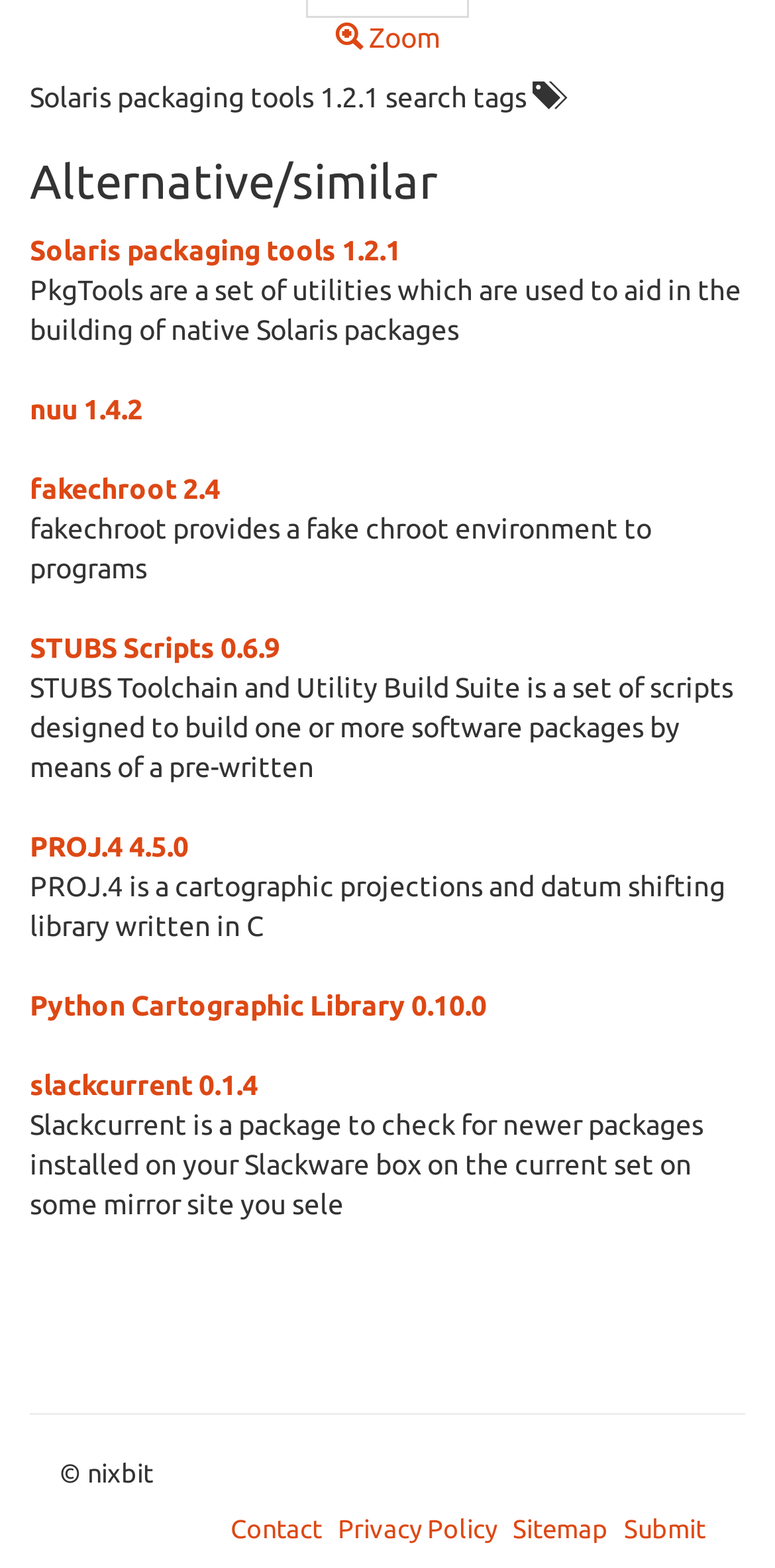Please specify the bounding box coordinates of the clickable region necessary for completing the following instruction: "Learn about fakechroot 2.4". The coordinates must consist of four float numbers between 0 and 1, i.e., [left, top, right, bottom].

[0.038, 0.301, 0.285, 0.321]